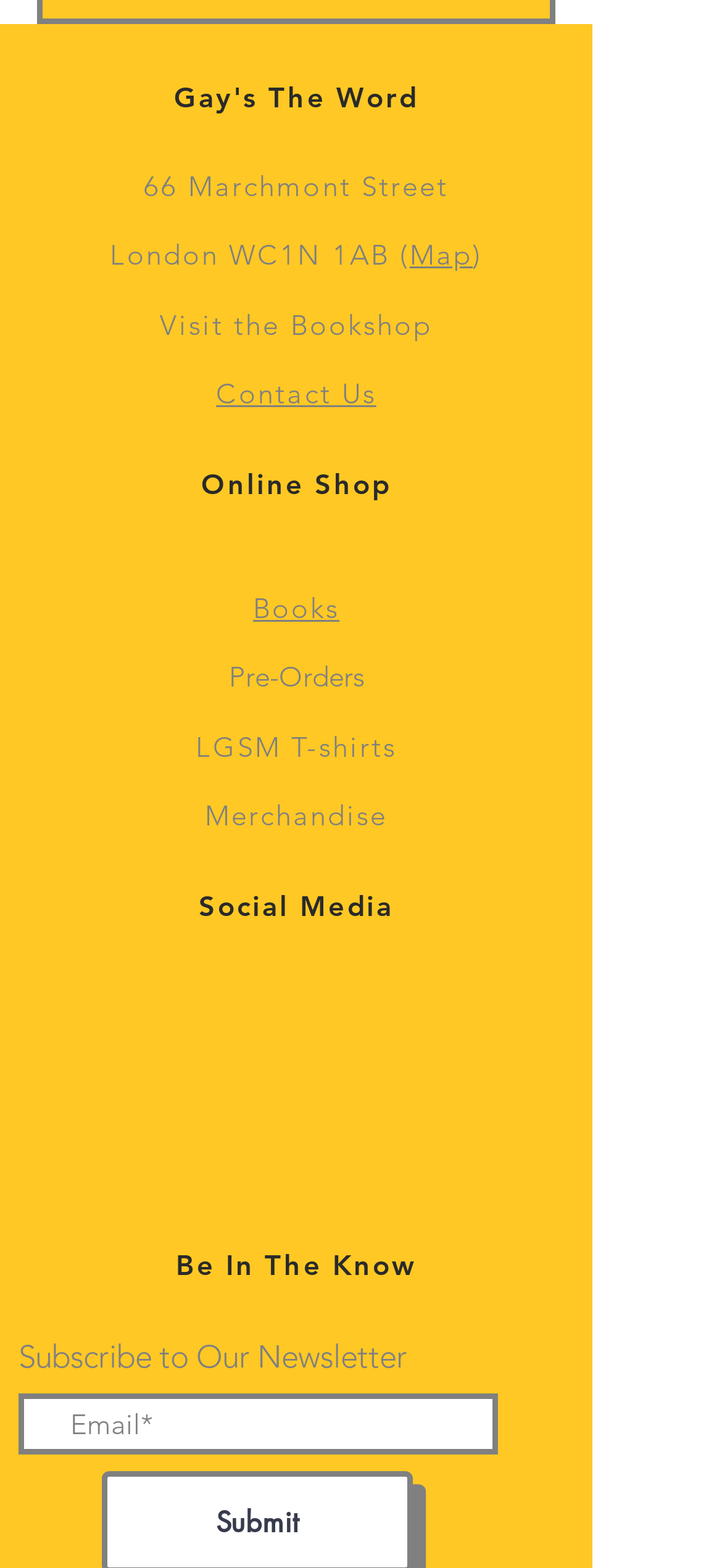Examine the screenshot and answer the question in as much detail as possible: What type of products can be found in the online shop?

I examined the link elements under the 'Online Shop' section and found that they point to different product categories, including 'Books', 'Pre-Orders', 'LGSM T-shirts', and 'Merchandise'.